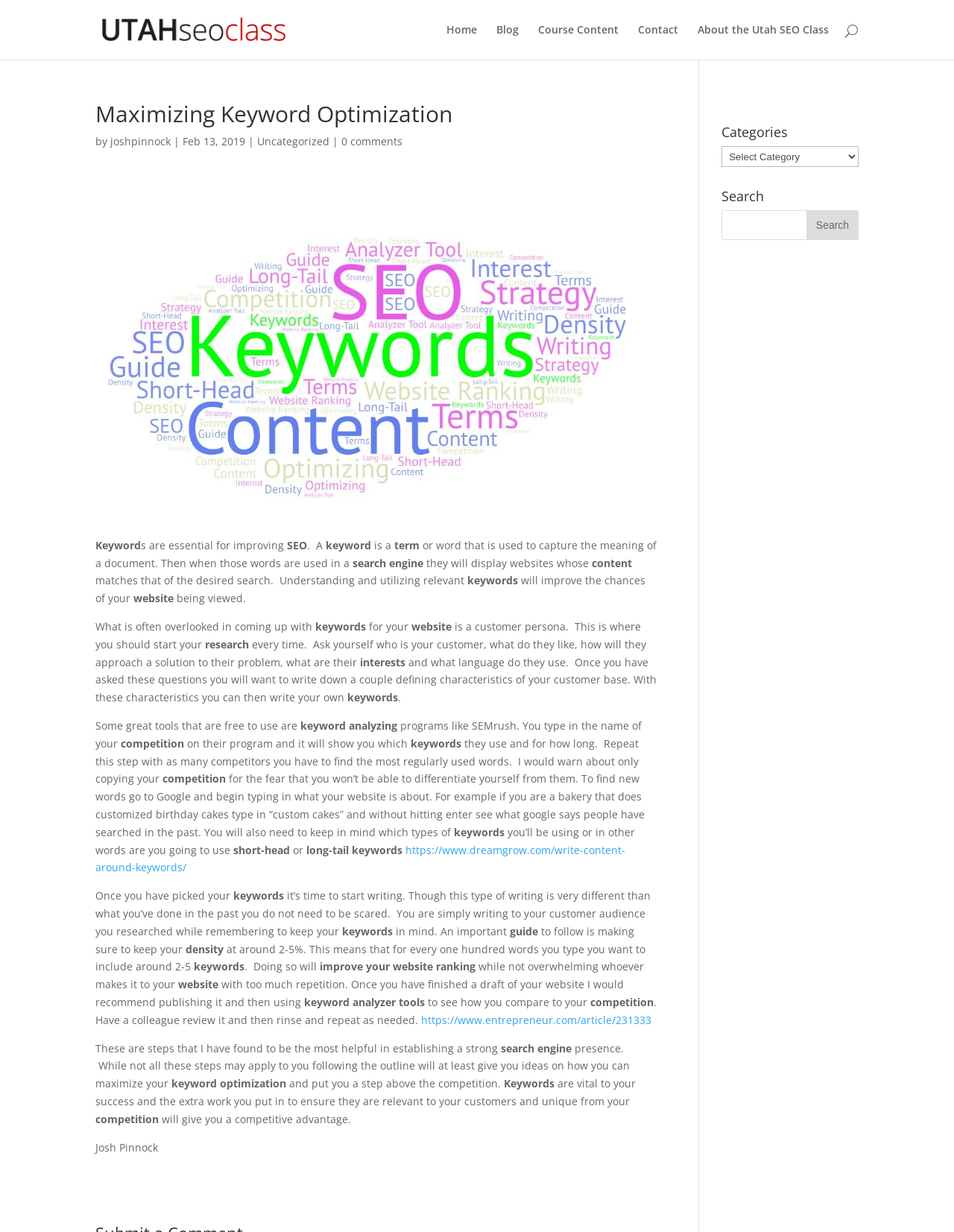Locate the bounding box coordinates of the element that should be clicked to execute the following instruction: "Learn about keyword analyzing programs like SEMrush".

[0.315, 0.583, 0.42, 0.595]